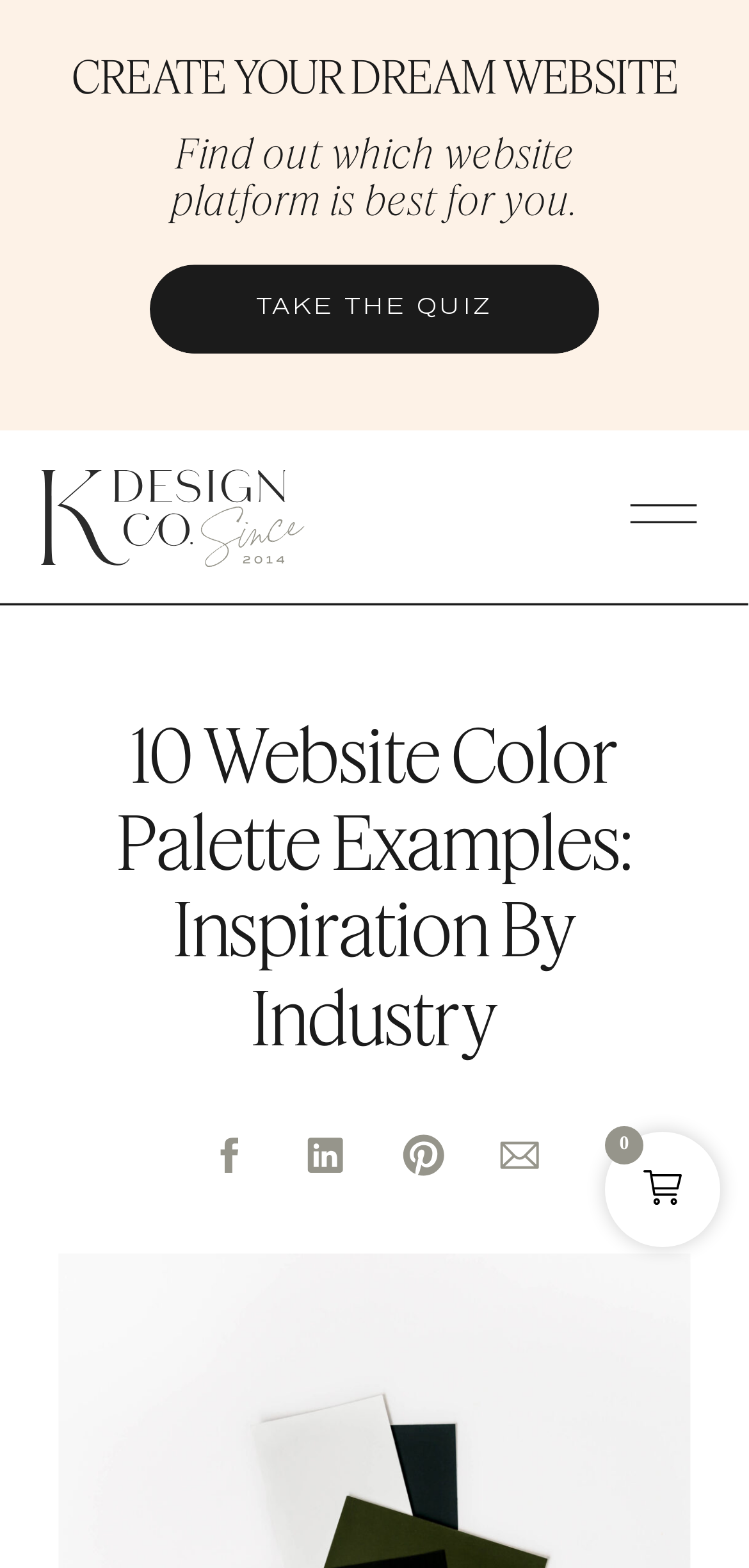How many images are on the webpage?
Based on the image, provide a one-word or brief-phrase response.

5